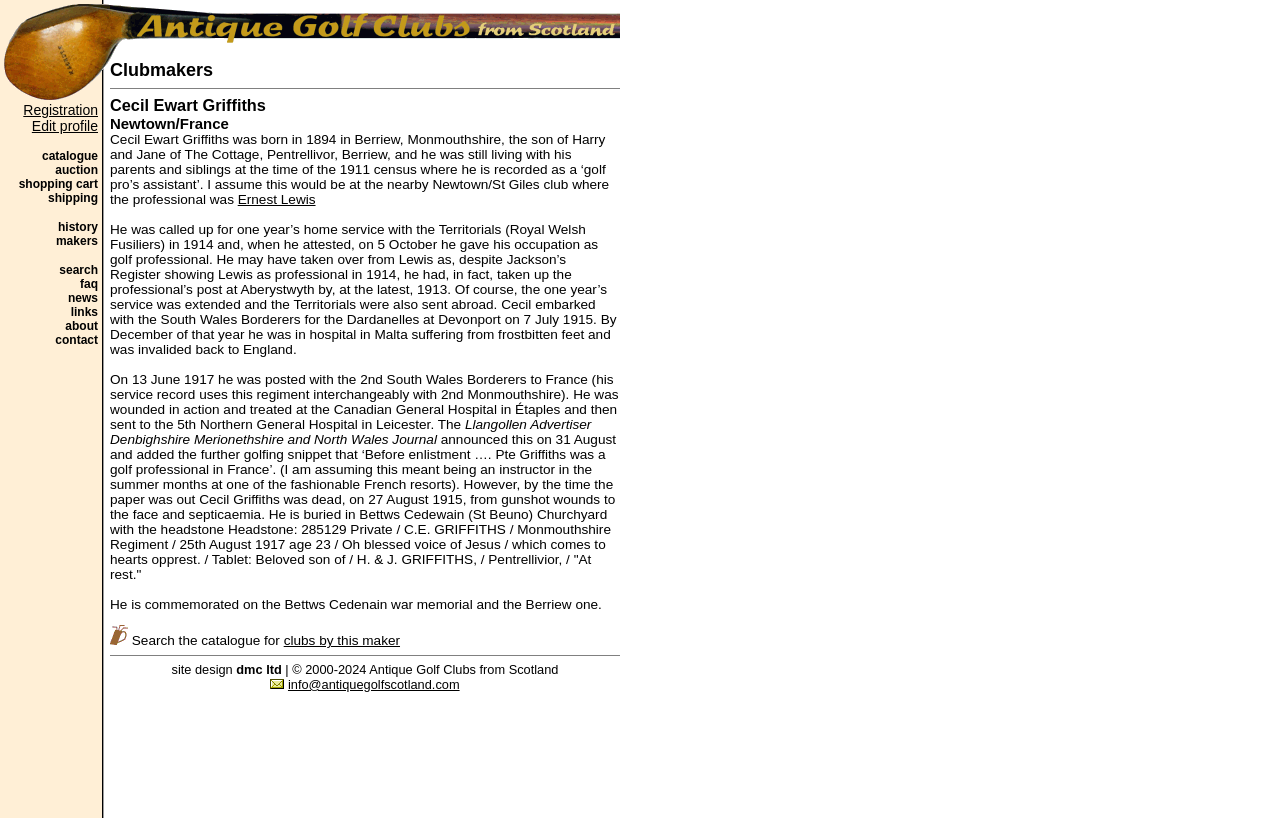Locate the bounding box coordinates of the area to click to fulfill this instruction: "Click the 'Home Page' link". The bounding box should be presented as four float numbers between 0 and 1, in the order [left, top, right, bottom].

[0.0, 0.11, 0.086, 0.128]